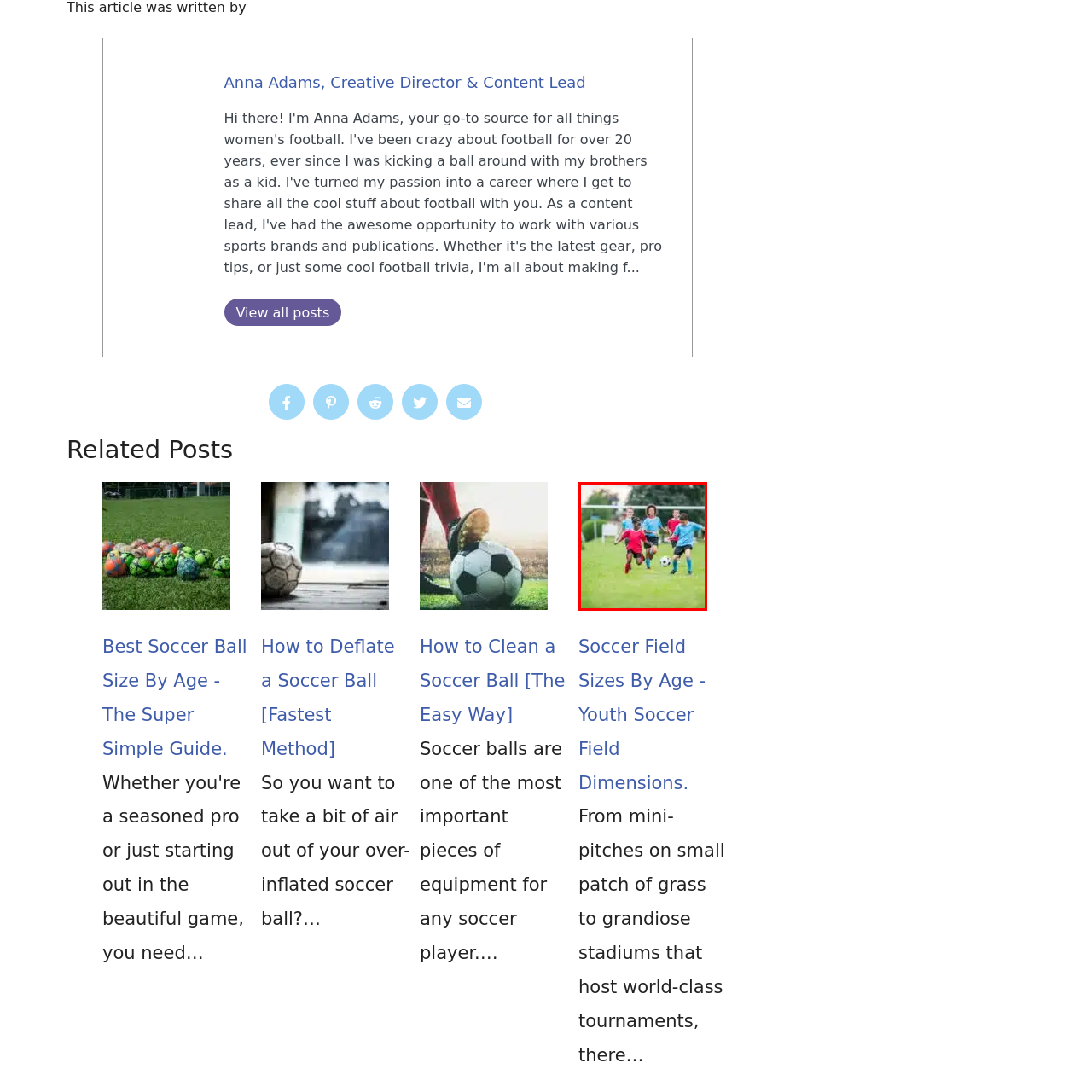What is the color of the soccer ball?
Analyze the highlighted section in the red bounding box of the image and respond to the question with a detailed explanation.

The caption describes the scene where 'the child in the foreground, wearing a red shirt, appears to be skillfully dribbling a black and white soccer ball', which reveals the color of the soccer ball.